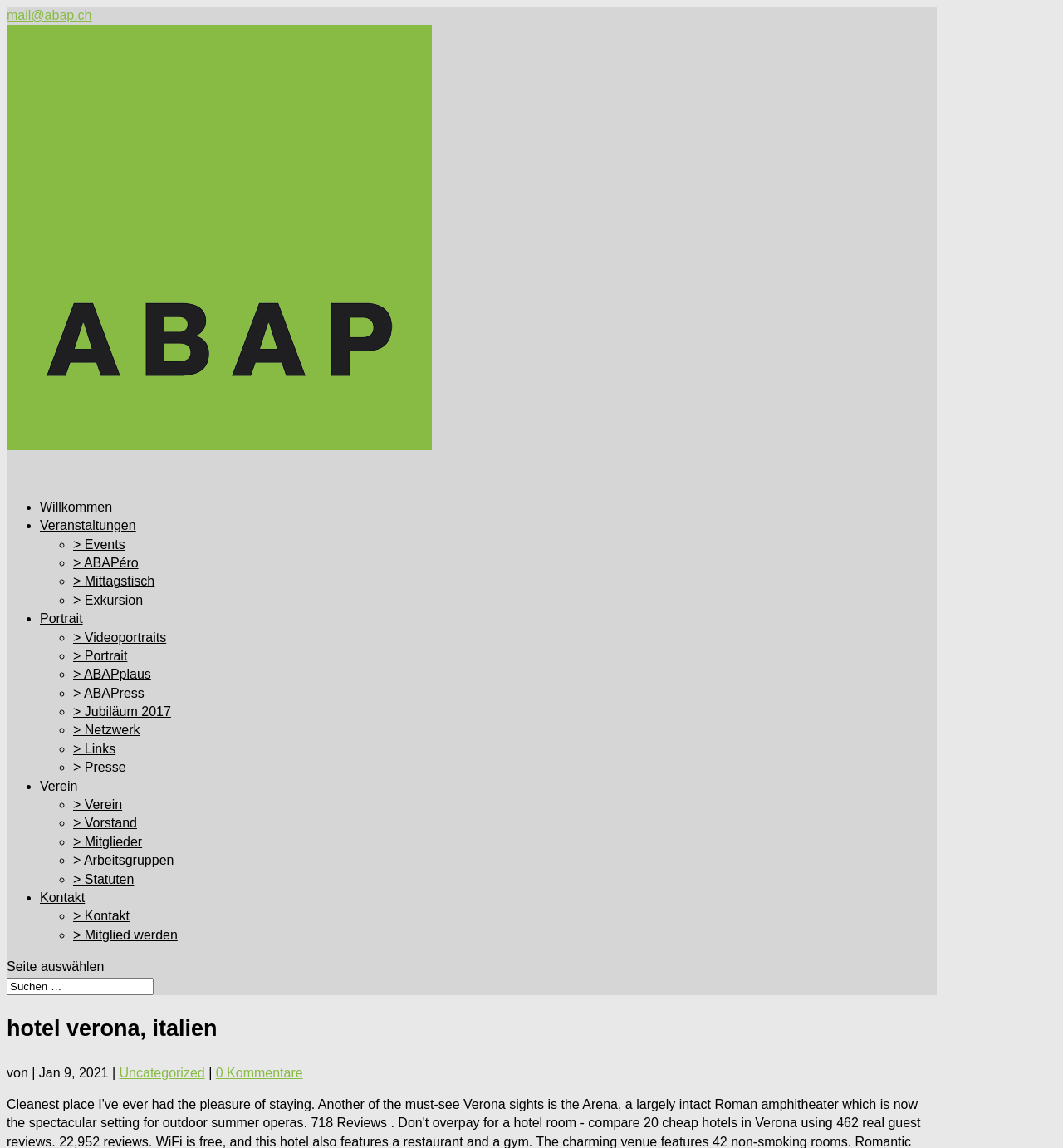Please pinpoint the bounding box coordinates for the region I should click to adhere to this instruction: "become a member".

[0.069, 0.808, 0.167, 0.82]